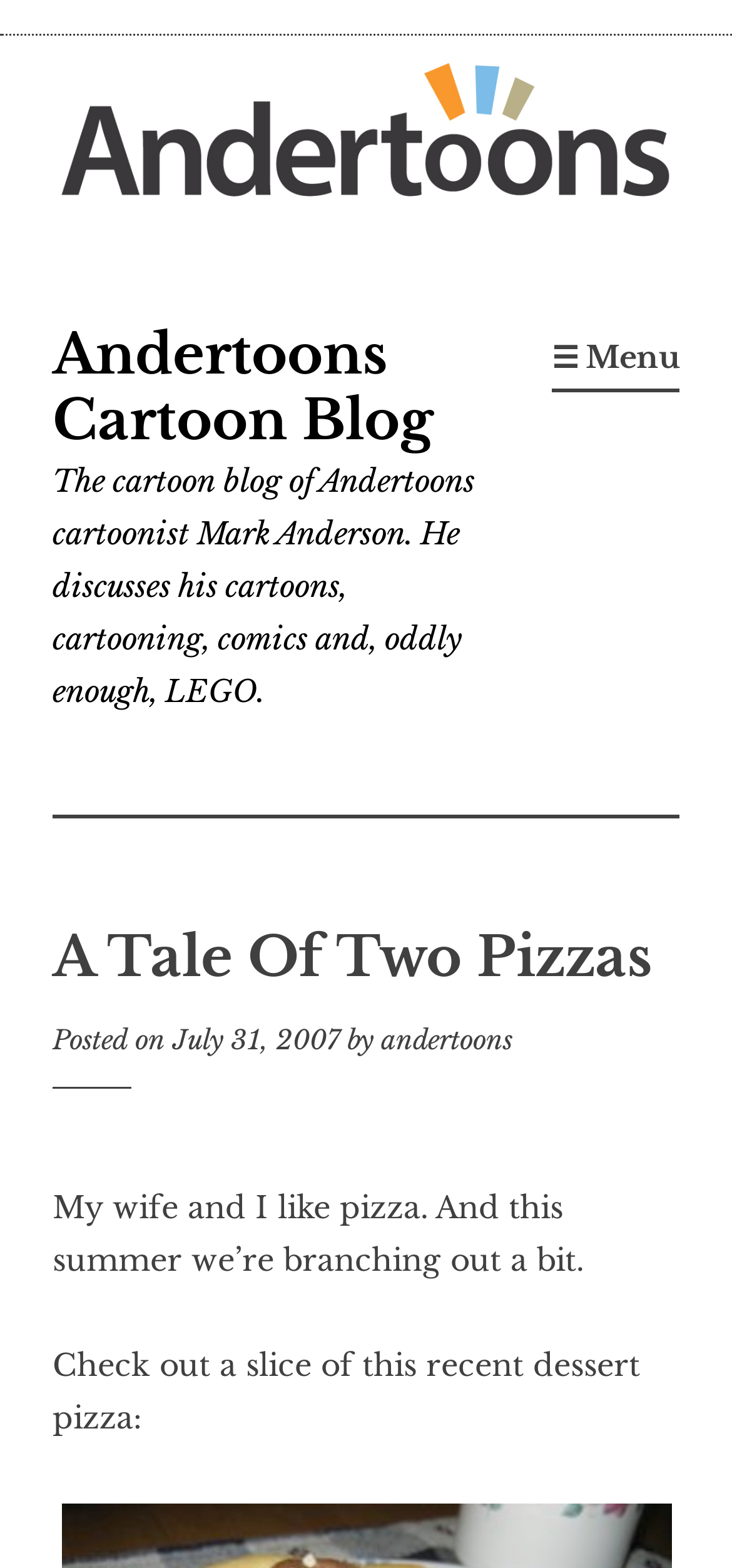What is the author's wife and he branching out to try?
Carefully analyze the image and provide a detailed answer to the question.

The answer can be found in the StaticText element 'My wife and I like pizza. And this summer we’re branching out a bit.' which mentions that the author and his wife are trying new types of pizza.